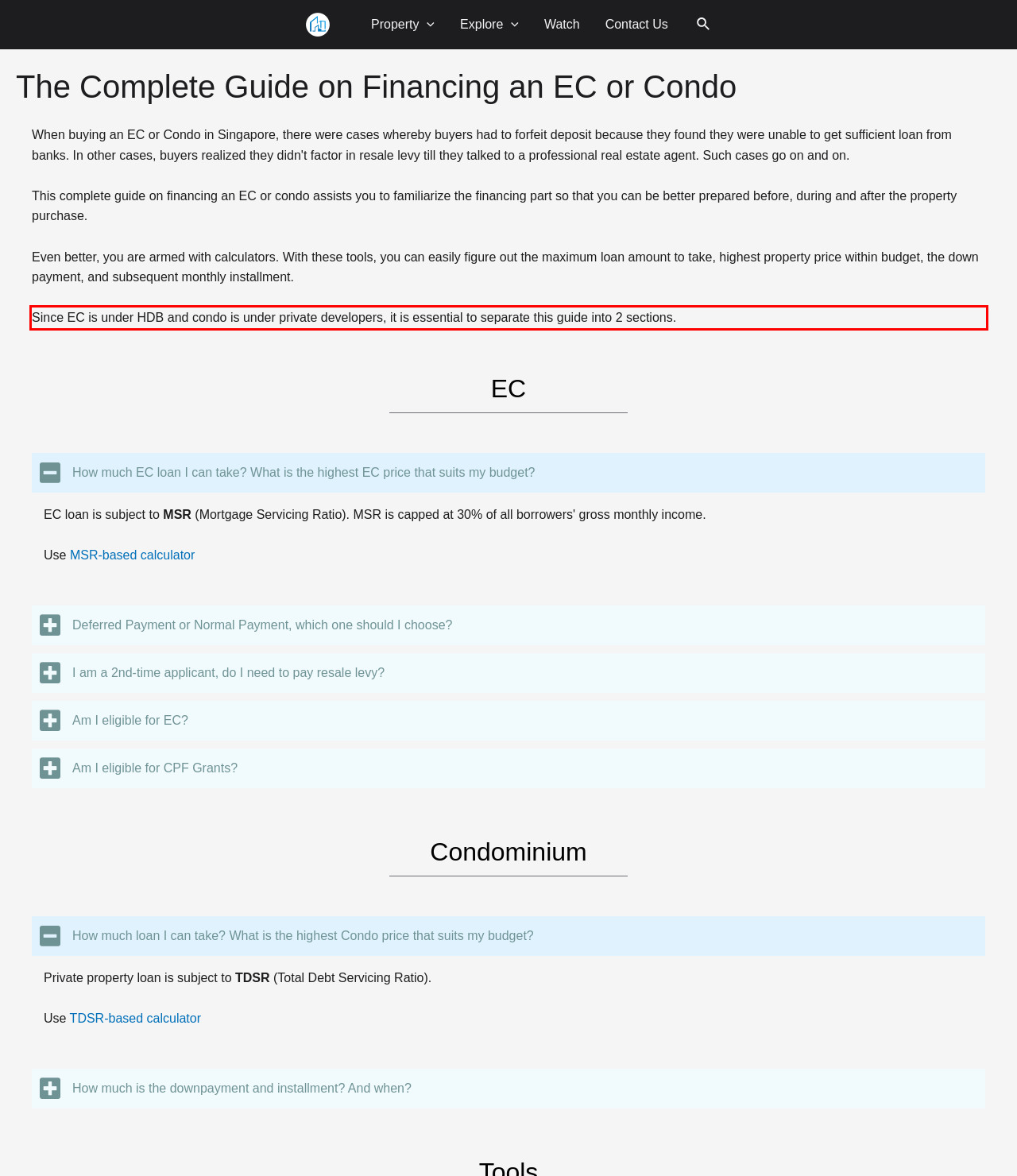Analyze the screenshot of the webpage and extract the text from the UI element that is inside the red bounding box.

Since EC is under HDB and condo is under private developers, it is essential to separate this guide into 2 sections.